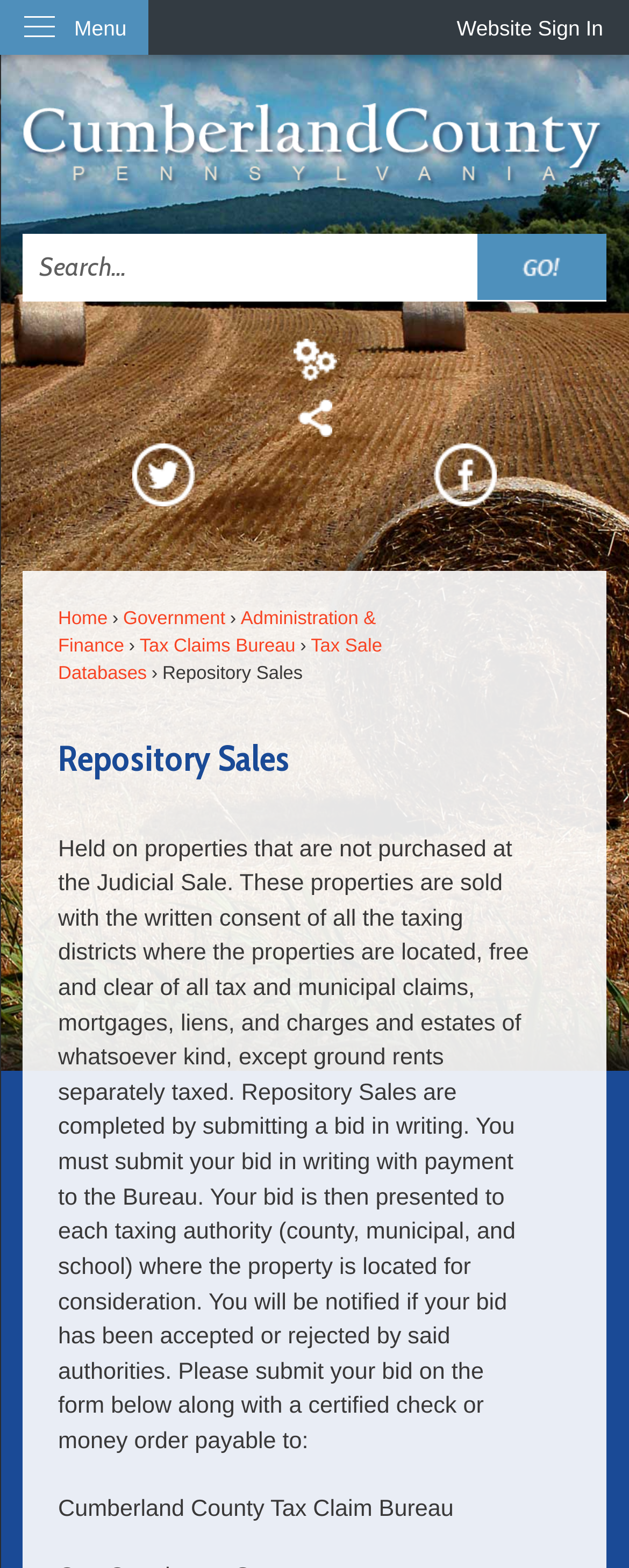Please specify the bounding box coordinates of the area that should be clicked to accomplish the following instruction: "Share on Facebook". The coordinates should consist of four float numbers between 0 and 1, i.e., [left, top, right, bottom].

[0.518, 0.283, 0.963, 0.323]